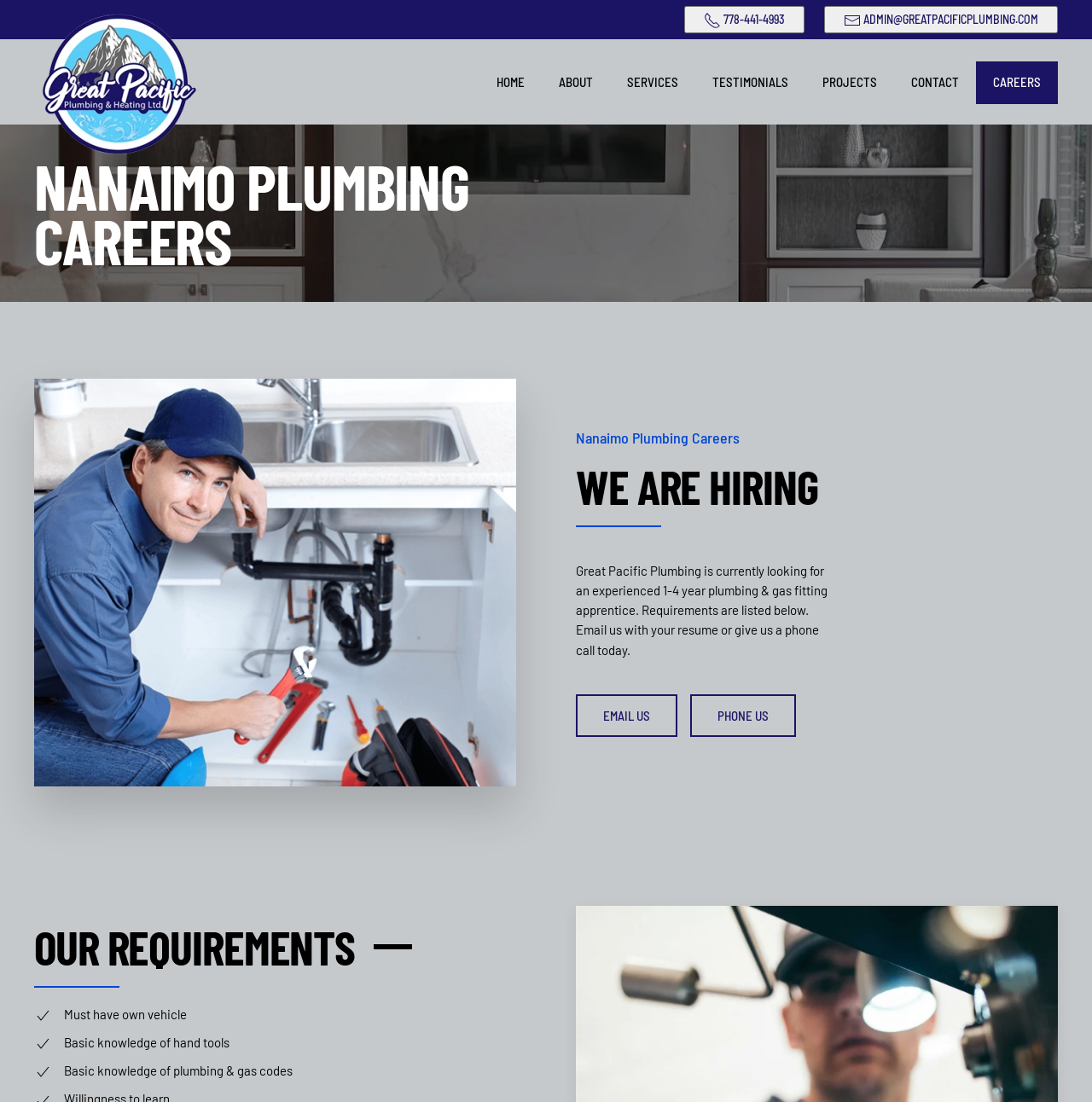What is one of the requirements for the job opening? Analyze the screenshot and reply with just one word or a short phrase.

Must have own vehicle